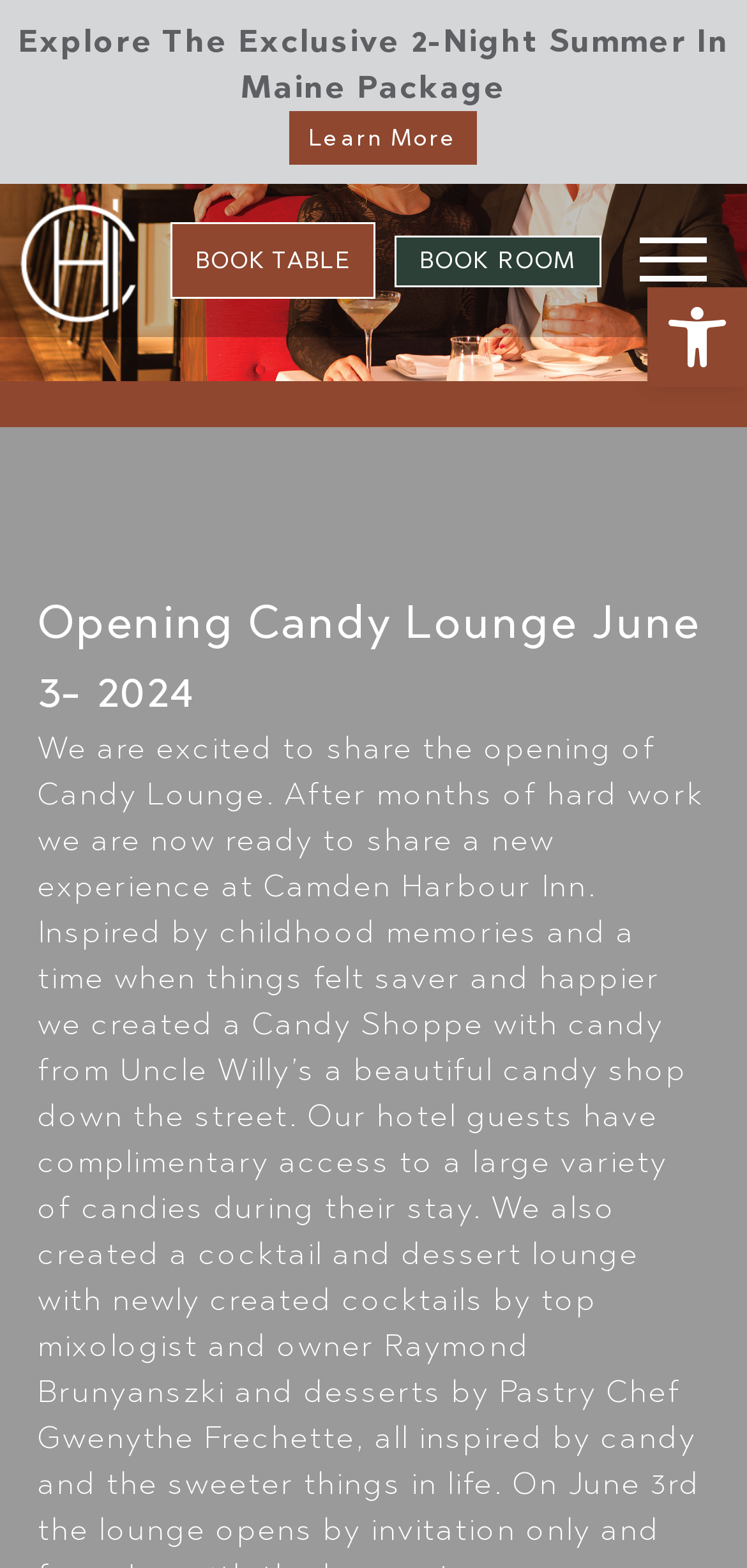What is the name of the lounge opening in 2024?
Answer the question in as much detail as possible.

The name of the lounge opening in 2024 can be found in the heading element with the text 'Opening Candy Lounge June 3- 2024'.